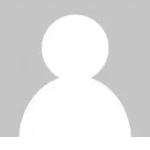Please provide a comprehensive answer to the question based on the screenshot: What type of content does Prologue Cycling Mag offer?

According to the caption, the magazine offers a range of content including race reports, reviews, and event calendars, serving as a comprehensive source for cycling enthusiasts.